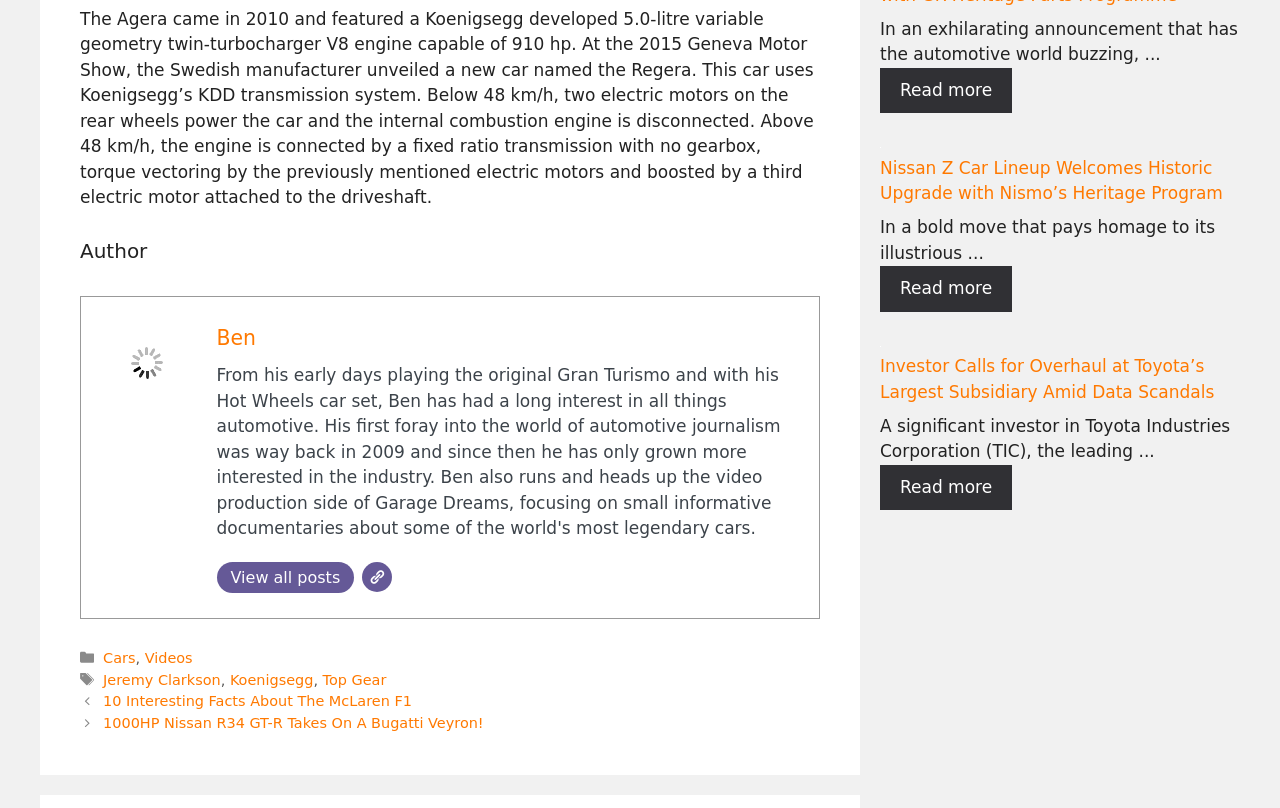Locate the bounding box coordinates of the area that needs to be clicked to fulfill the following instruction: "Browse archives". The coordinates should be in the format of four float numbers between 0 and 1, namely [left, top, right, bottom].

None